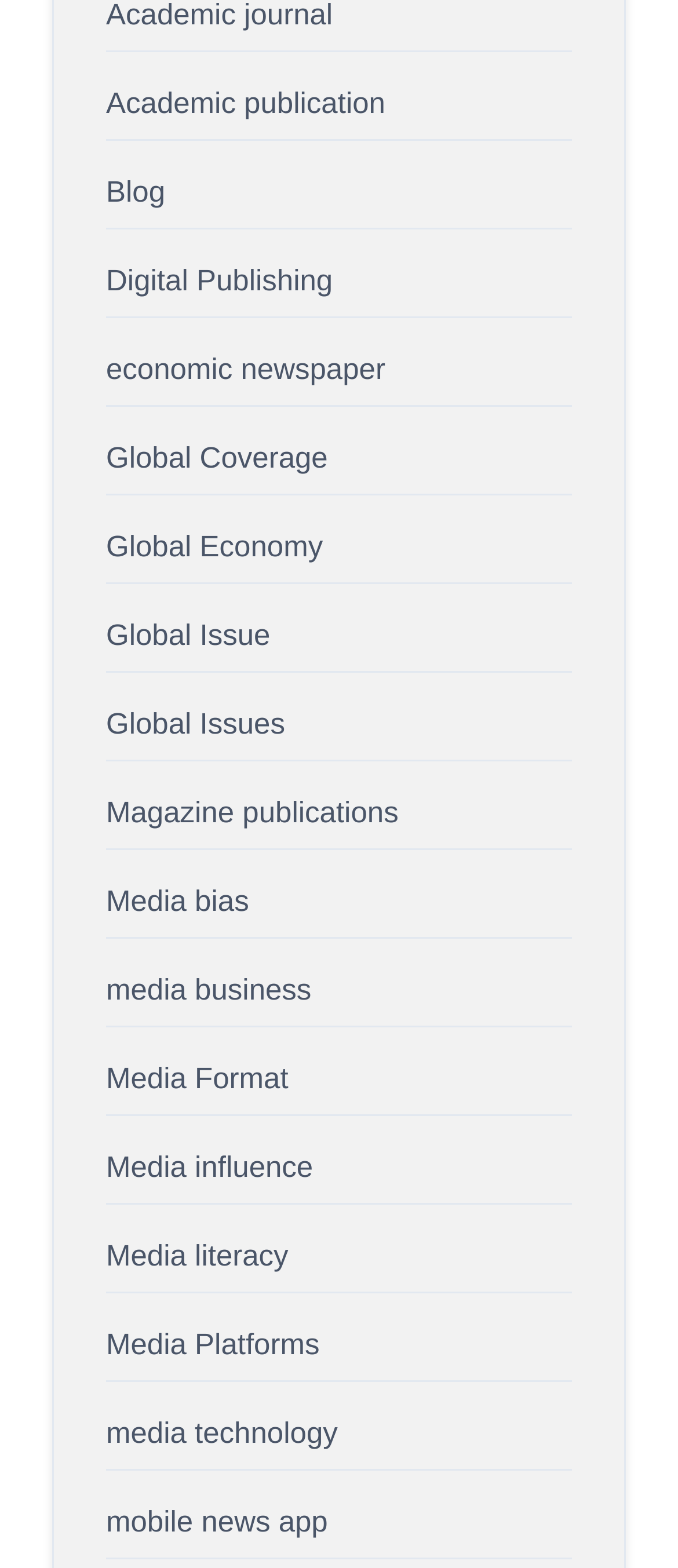Determine the bounding box coordinates for the area that should be clicked to carry out the following instruction: "Explore digital publishing".

[0.156, 0.168, 0.491, 0.189]